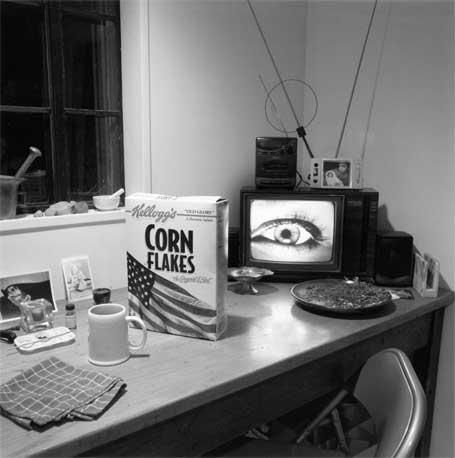Please answer the following question using a single word or phrase: 
What is displayed on the old television set?

A large, penetrating eye